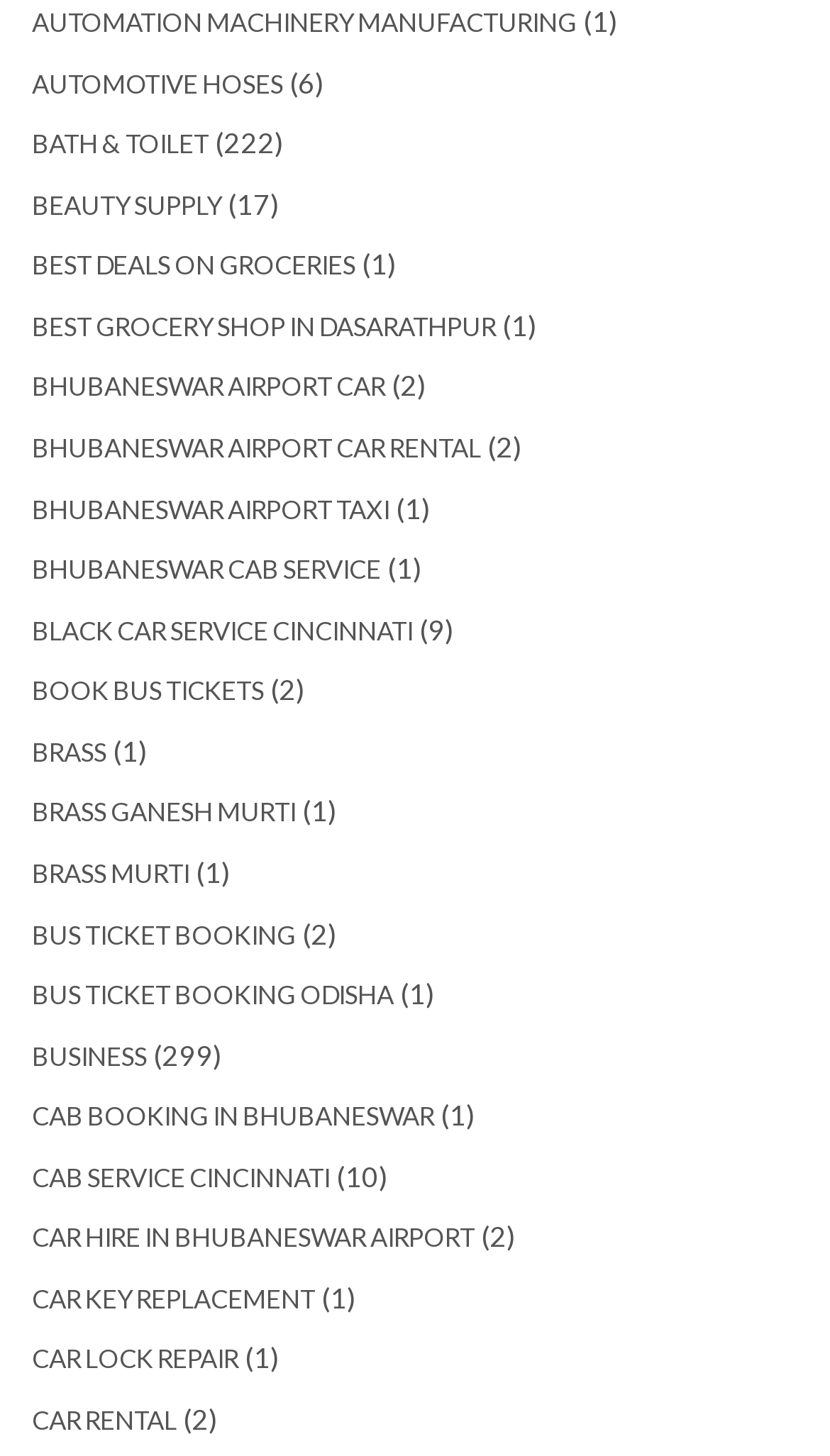Determine the coordinates of the bounding box that should be clicked to complete the instruction: "Click on AUTOMATION MACHINERY MANUFACTURING". The coordinates should be represented by four float numbers between 0 and 1: [left, top, right, bottom].

[0.038, 0.004, 0.695, 0.026]